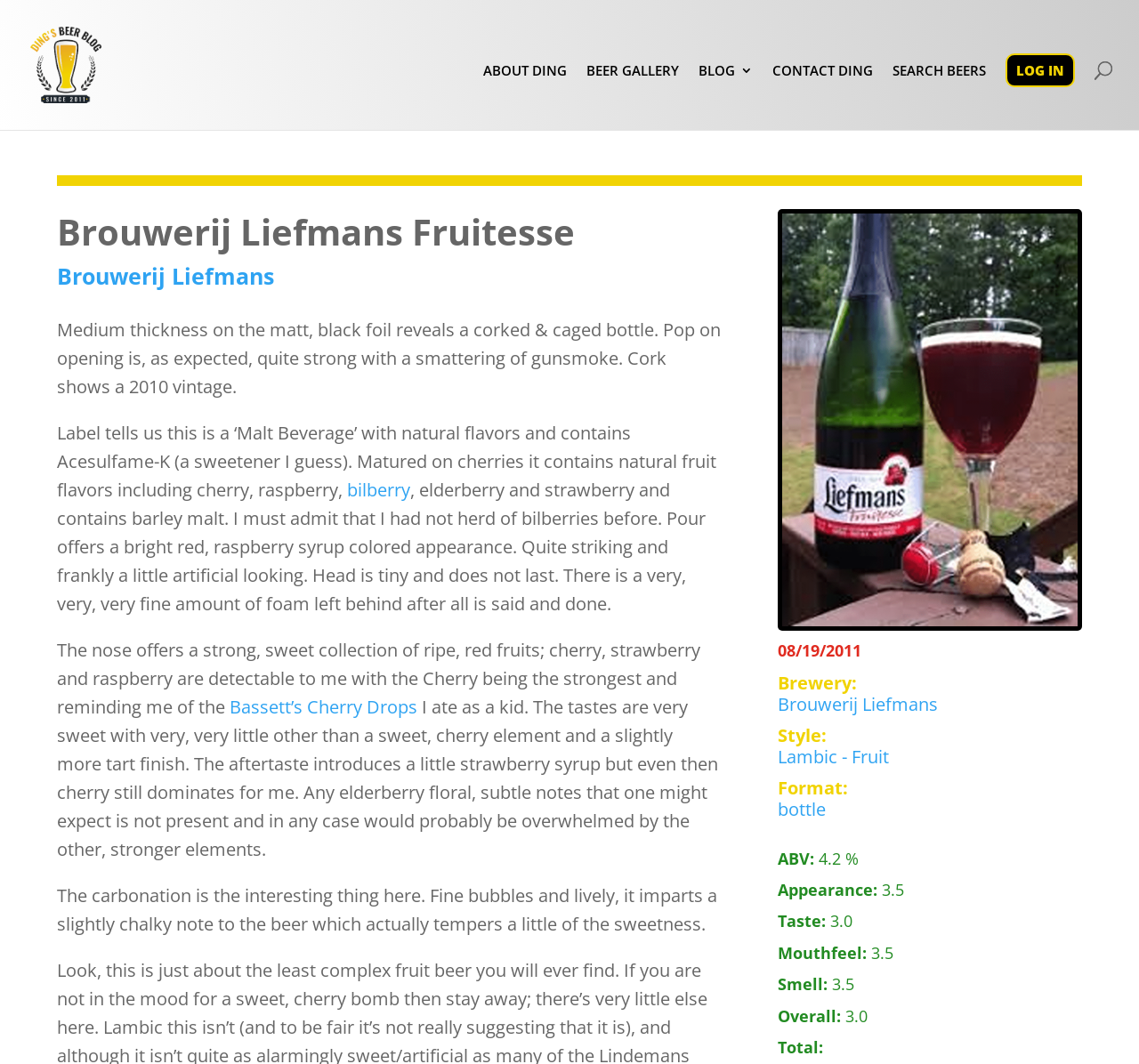Identify the bounding box coordinates for the region of the element that should be clicked to carry out the instruction: "go to ABOUT DING page". The bounding box coordinates should be four float numbers between 0 and 1, i.e., [left, top, right, bottom].

[0.424, 0.06, 0.498, 0.122]